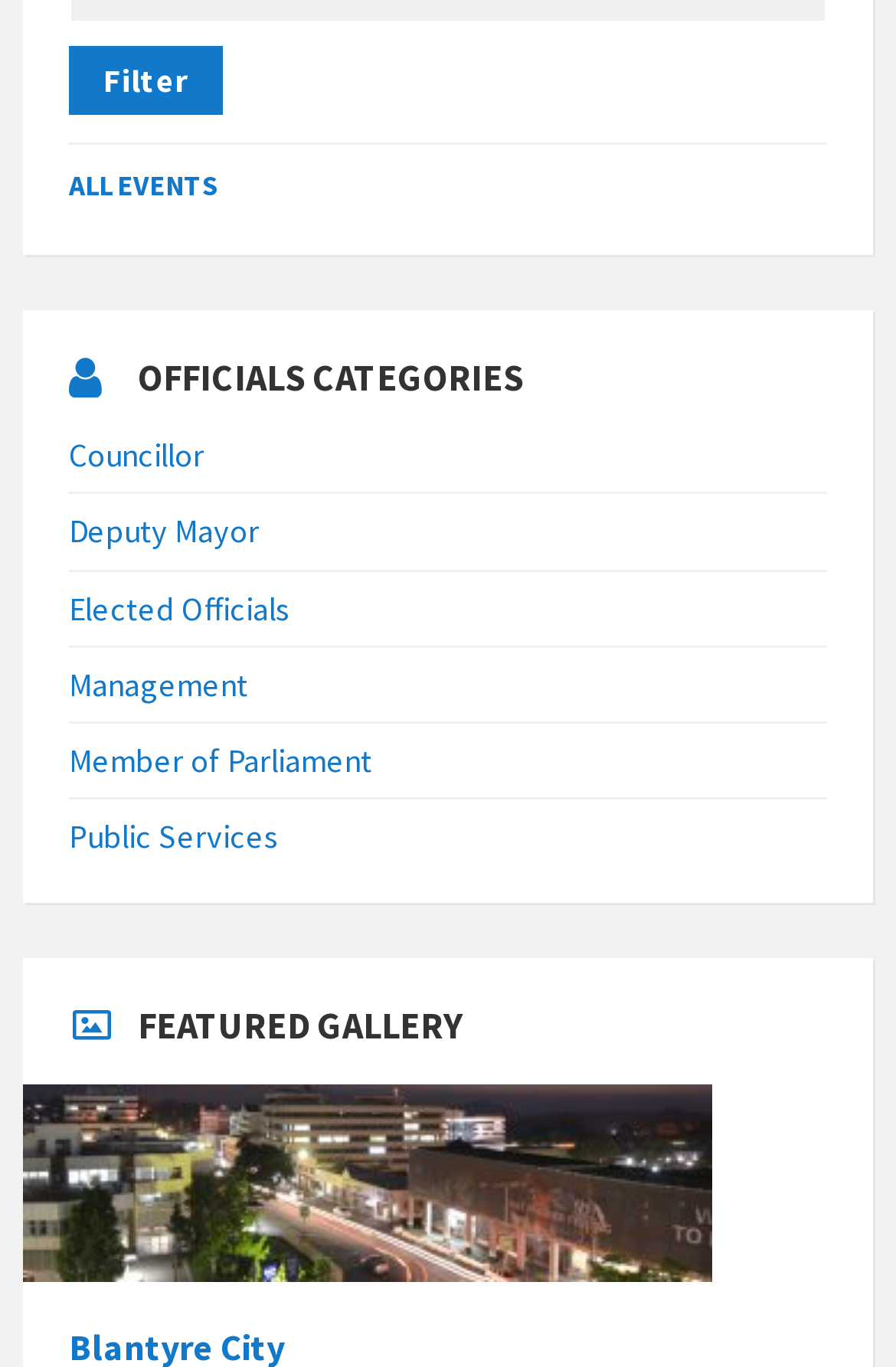How many links are there on the webpage?
Please provide a single word or phrase in response based on the screenshot.

9